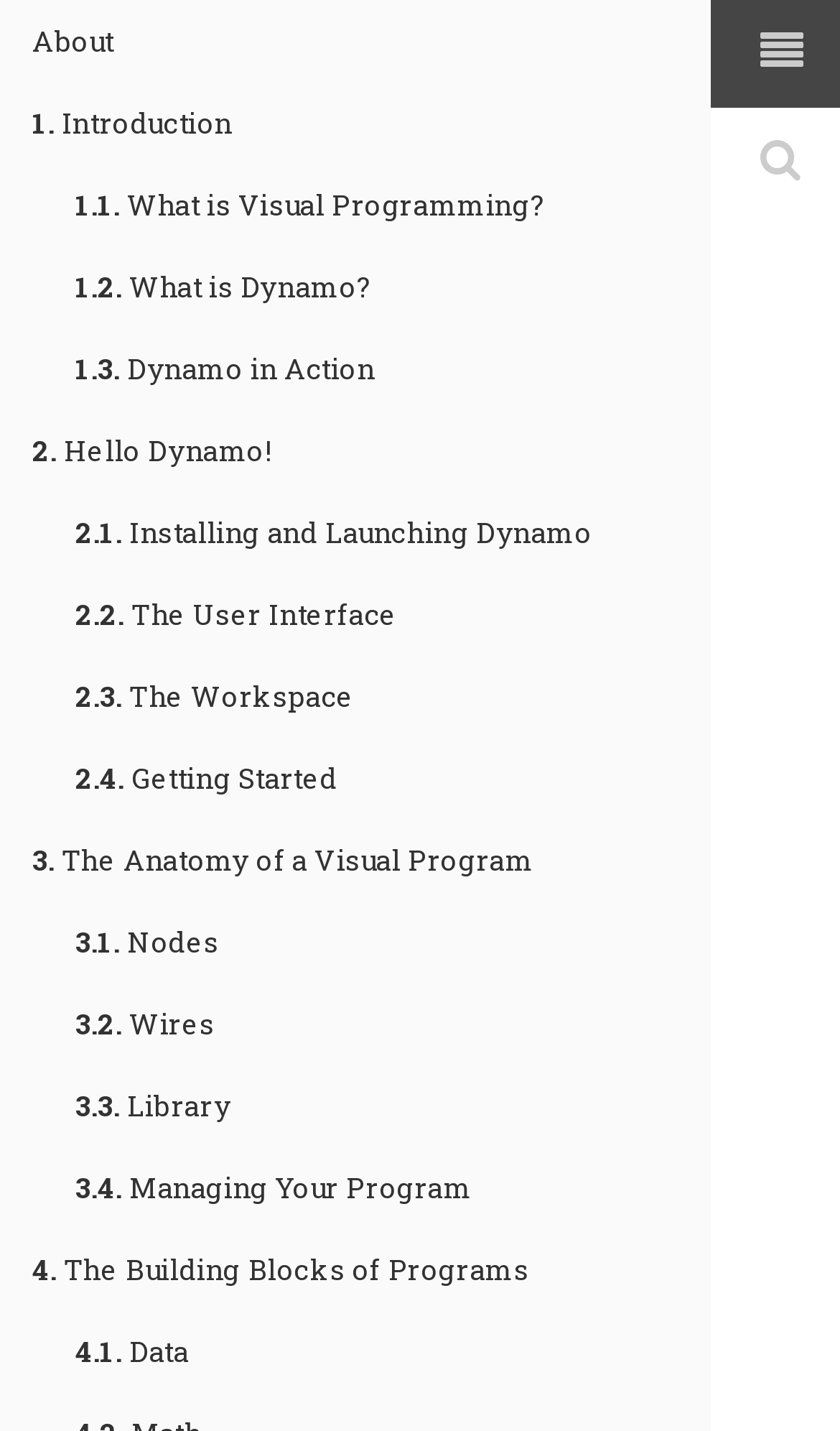Please identify the bounding box coordinates of the clickable region that I should interact with to perform the following instruction: "learn about what is visual programming". The coordinates should be expressed as four float numbers between 0 and 1, i.e., [left, top, right, bottom].

[0.051, 0.114, 0.846, 0.172]